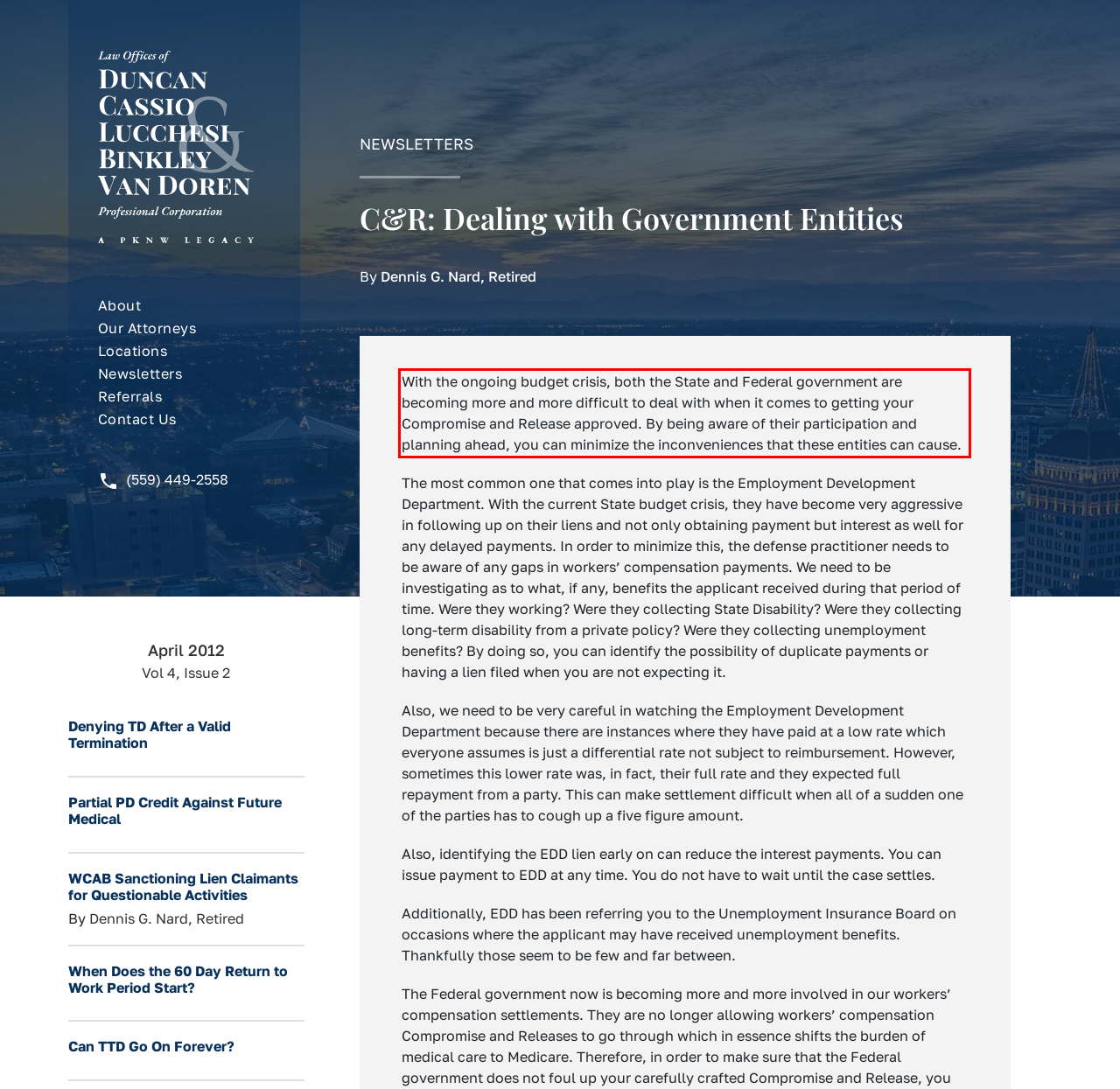Analyze the screenshot of the webpage and extract the text from the UI element that is inside the red bounding box.

With the ongoing budget crisis, both the State and Federal government are becoming more and more difficult to deal with when it comes to getting your Compromise and Release approved. By being aware of their participation and planning ahead, you can minimize the inconveniences that these entities can cause.